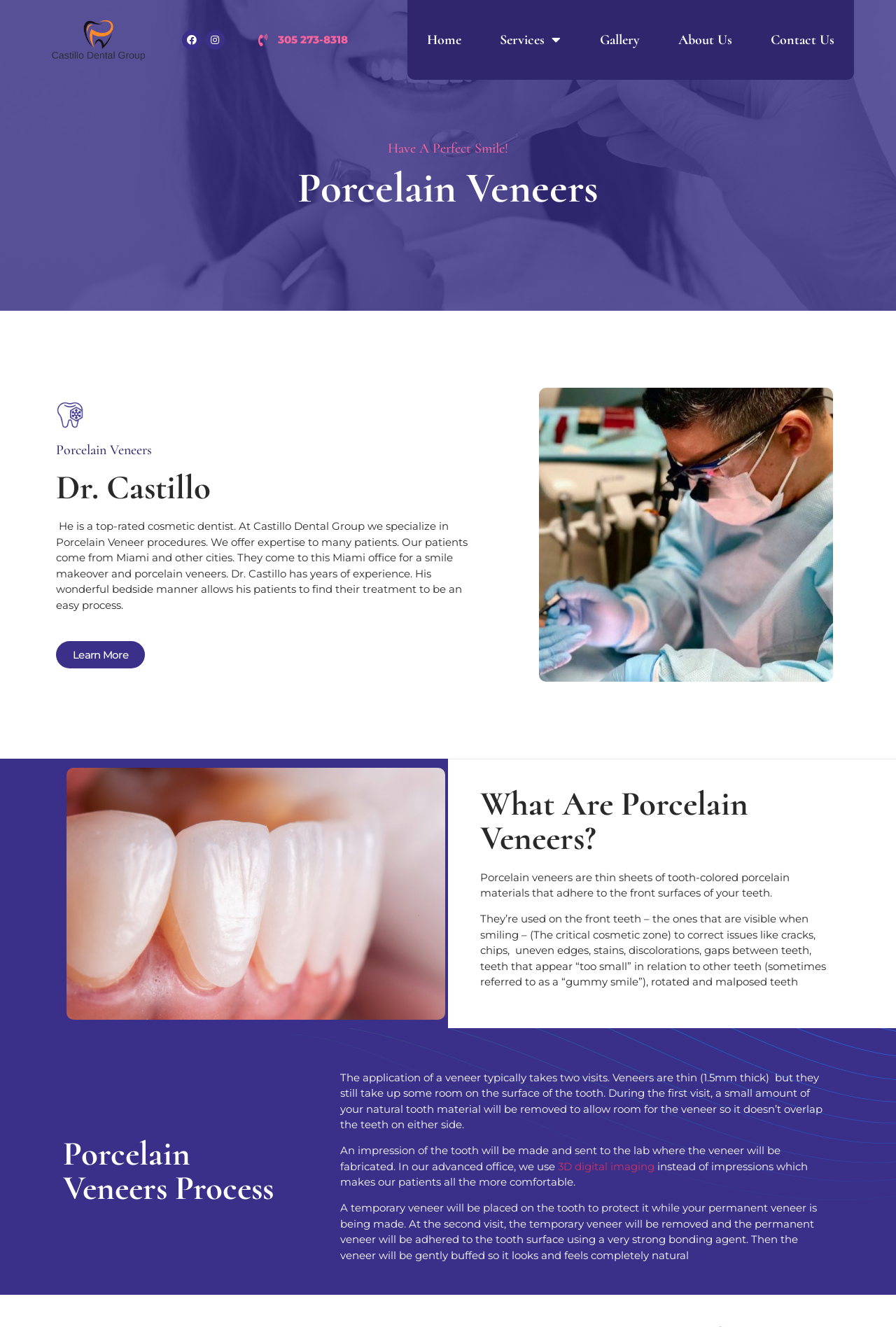What is the name of the dentist?
Based on the image, respond with a single word or phrase.

Dr. Castillo